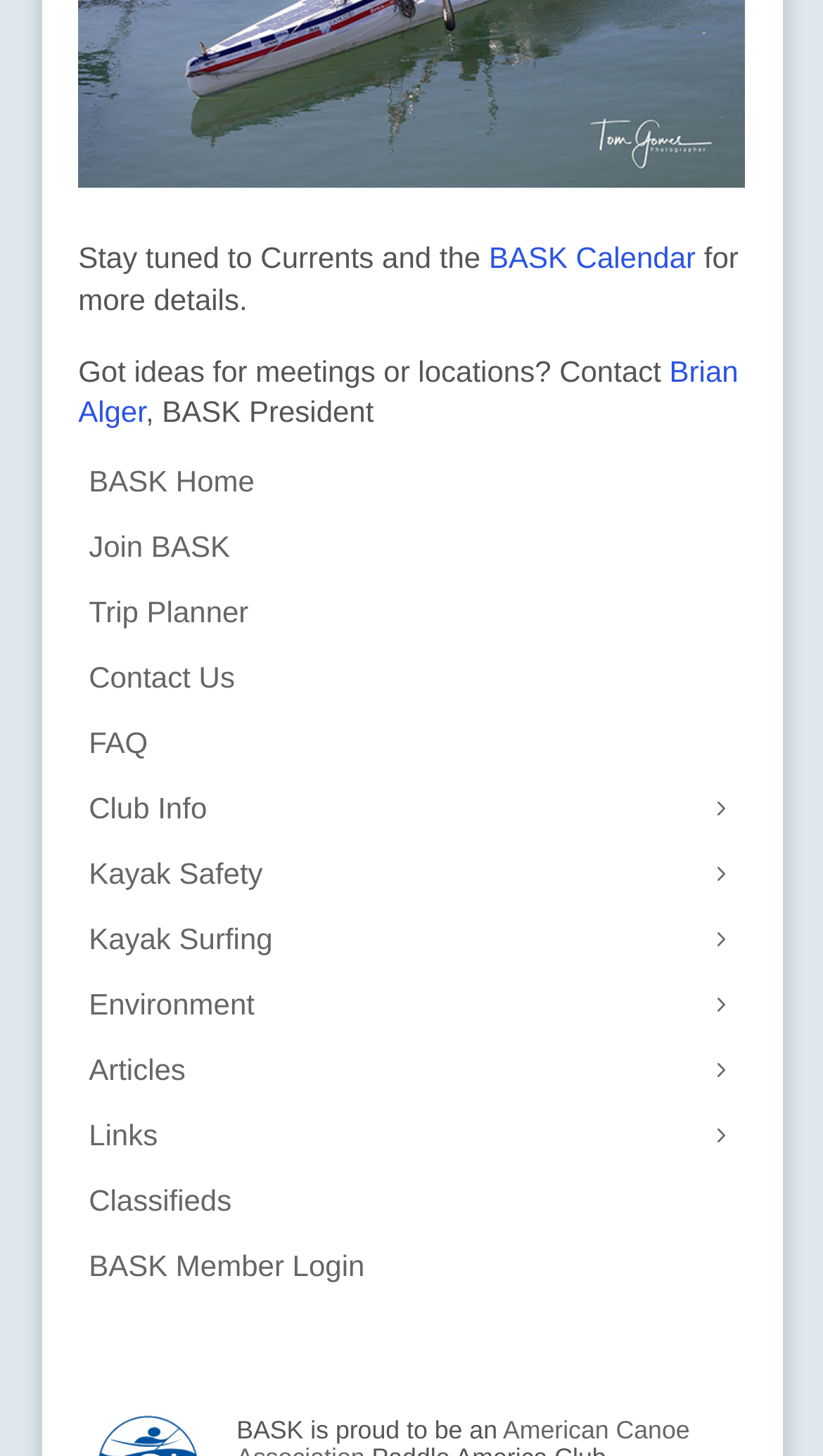Calculate the bounding box coordinates of the UI element given the description: "Links".

[0.108, 0.769, 0.892, 0.789]